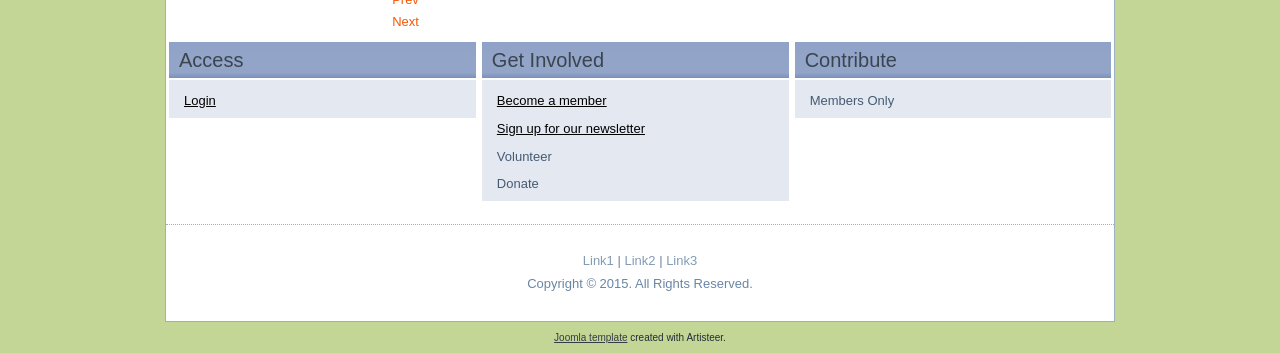Bounding box coordinates are specified in the format (top-left x, top-left y, bottom-right x, bottom-right y). All values are floating point numbers bounded between 0 and 1. Please provide the bounding box coordinate of the region this sentence describes: Login

[0.144, 0.264, 0.169, 0.306]